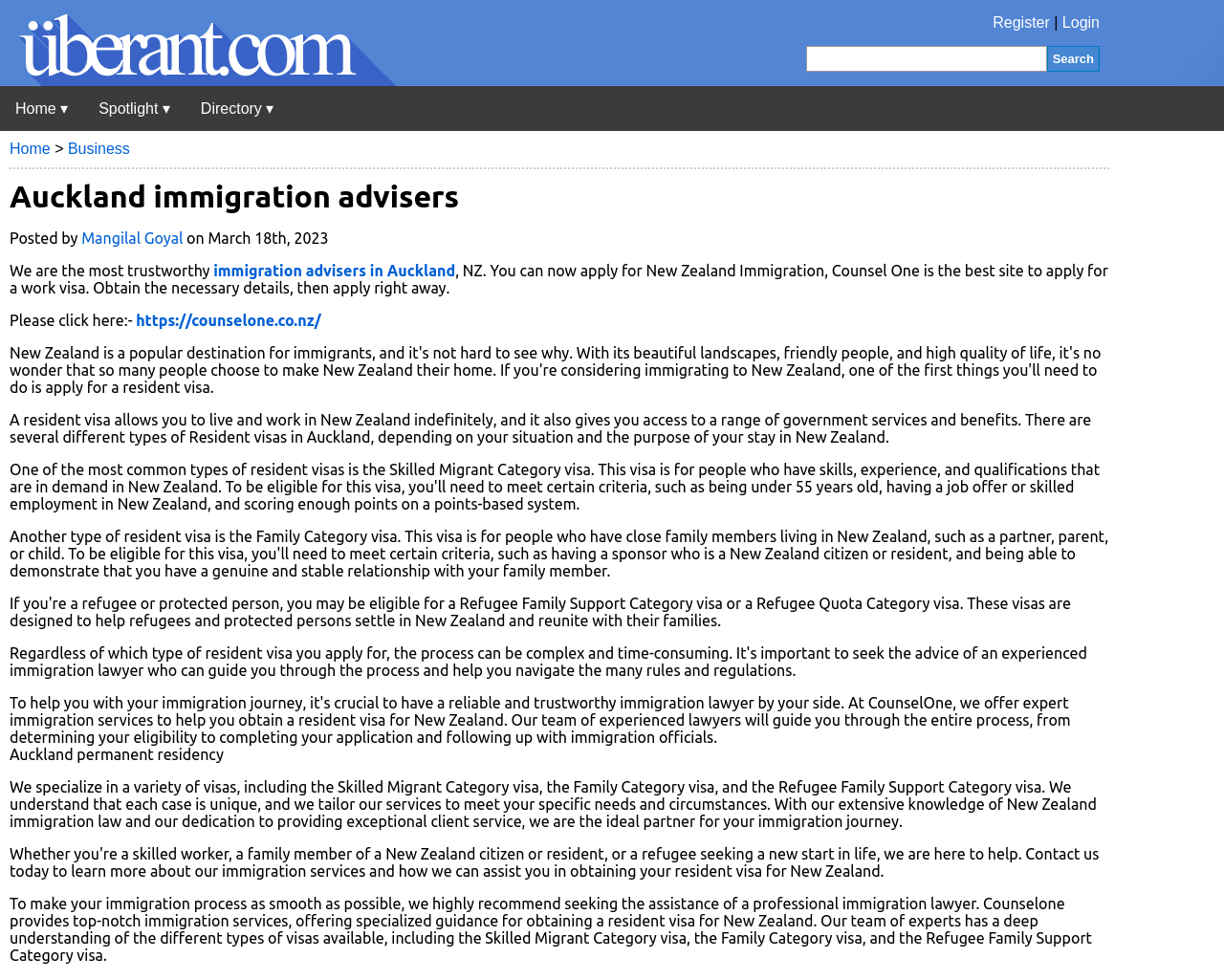What is the date when the article was posted?
Give a single word or phrase answer based on the content of the image.

March 18th, 2023